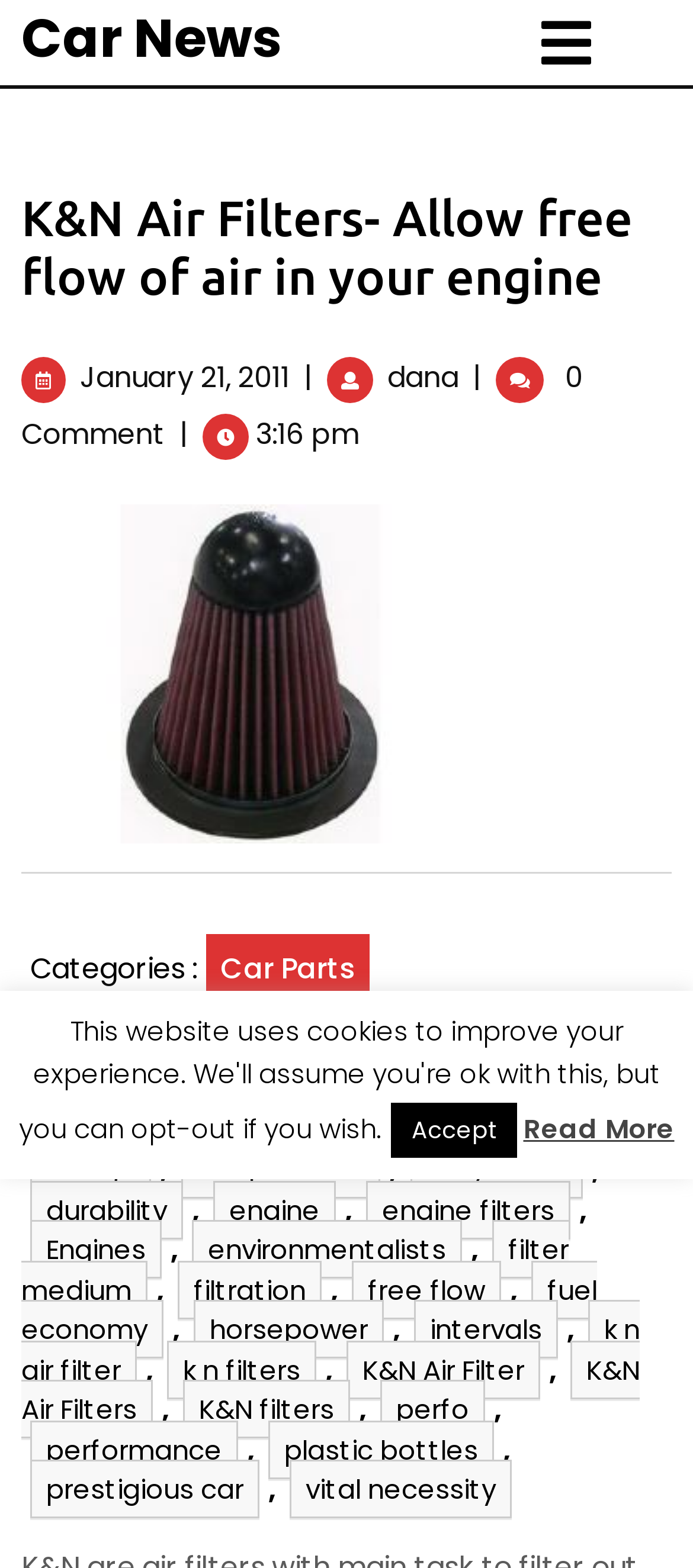What is the image related to?
Answer the question with a single word or phrase, referring to the image.

K&N Air Filters